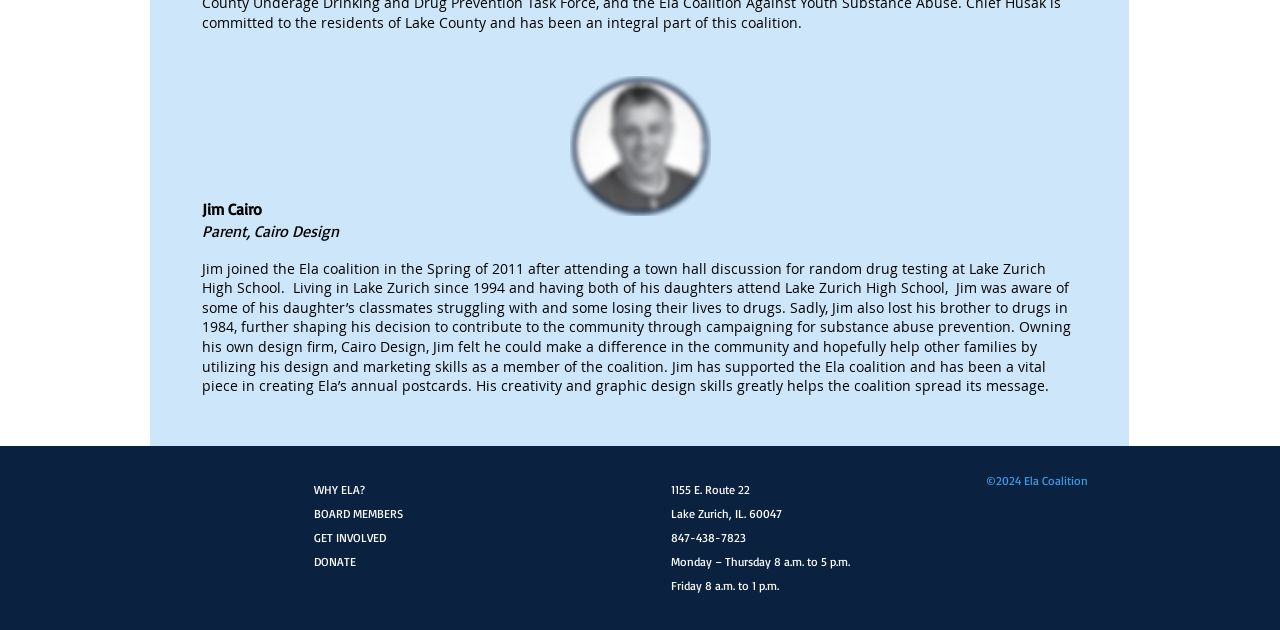What is Jim Cairo's profession?
Analyze the screenshot and provide a detailed answer to the question.

From the text, we can see that Jim Cairo owns his own design firm, Cairo Design, which he uses to contribute to the community through campaigning for substance abuse prevention.